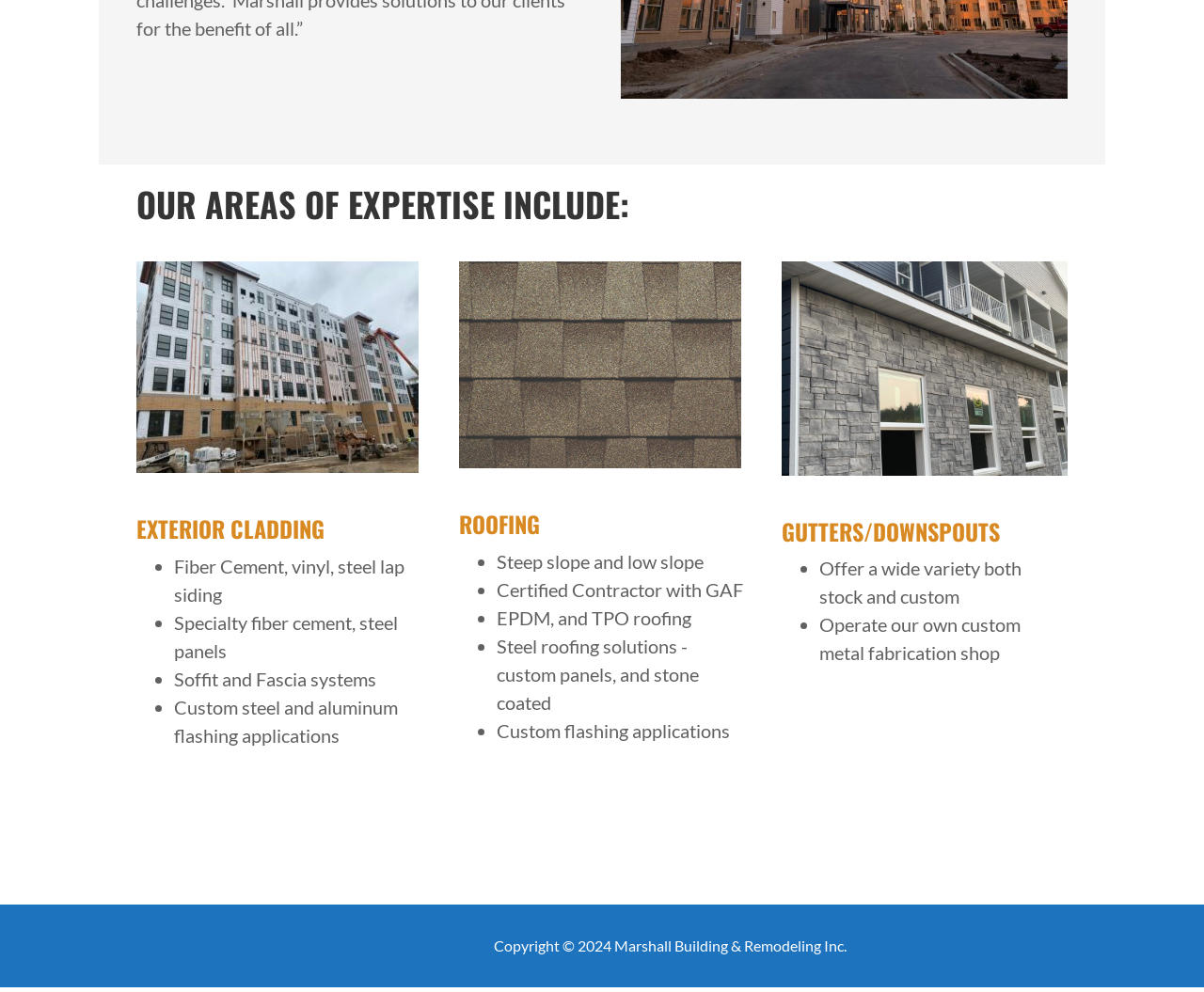Give the bounding box coordinates for the element described as: "Roofing".

[0.382, 0.511, 0.449, 0.545]